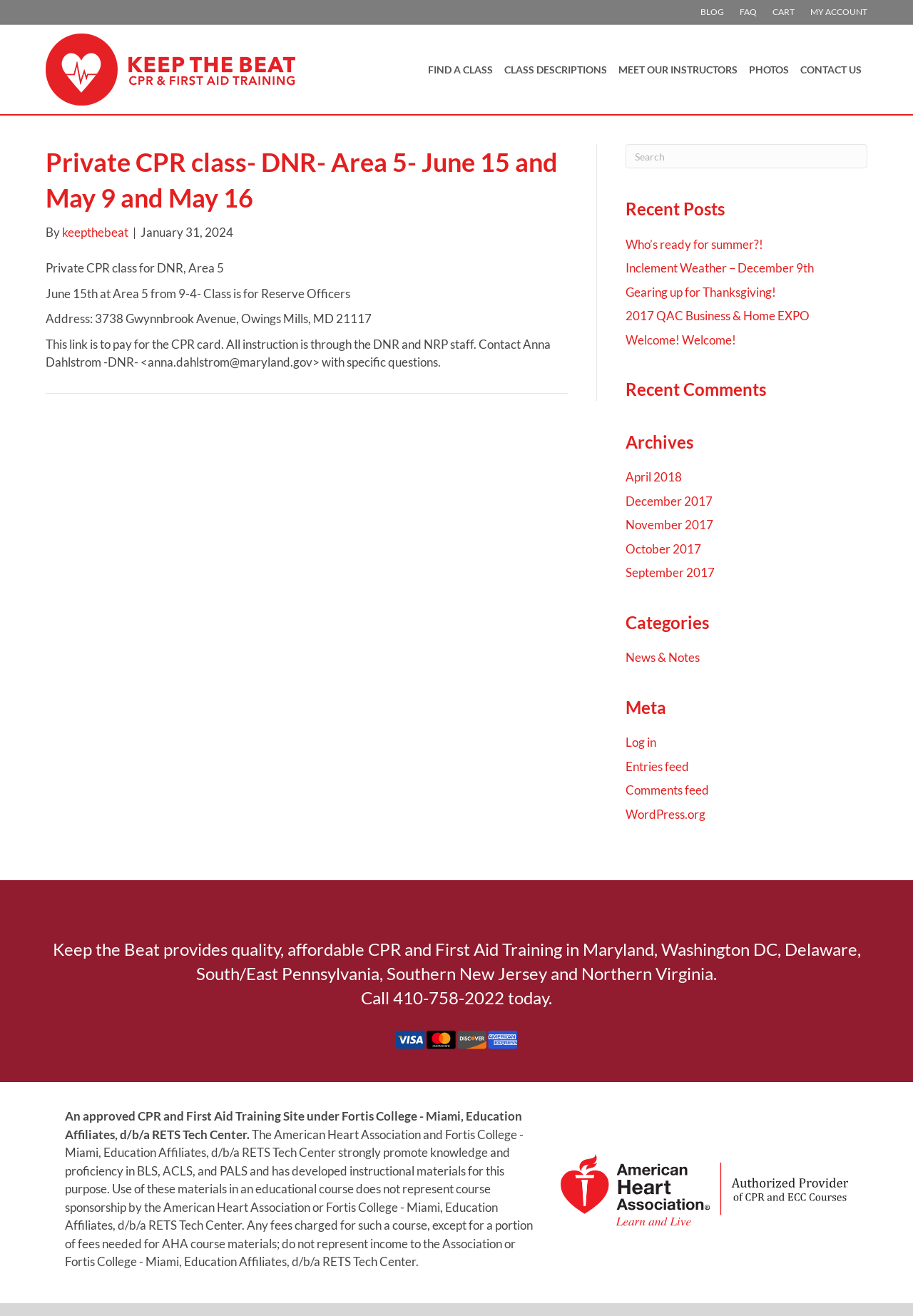Offer a meticulous description of the webpage's structure and content.

This webpage is about KTB Training, a provider of CPR and First Aid training in the Mid-Atlantic region. At the top, there is a navigation bar with links to "BLOG", "FAQ", "CART", and "MY ACCOUNT". Below this, there is a logo of KTB Training, accompanied by a link to the homepage.

The main content of the page is divided into two sections. On the left, there is an article about a private CPR class for DNR, Area 5, scheduled for June 15th. The article includes details about the class, such as the address, time, and contact information for the instructor. 

On the right, there are several complementary sections. The first section is a search bar. Below this, there are sections for "Recent Posts", "Recent Comments", "Archives", "Categories", and "Meta", each with links to related content. 

At the bottom of the page, there is a heading that describes the services offered by KTB Training, followed by an image of accepted credit cards and a statement about the company's affiliation with Fortis College - Miami, Education Affiliates, d/b/a RETS Tech Center. There is also an image of the American Heart Association logo.